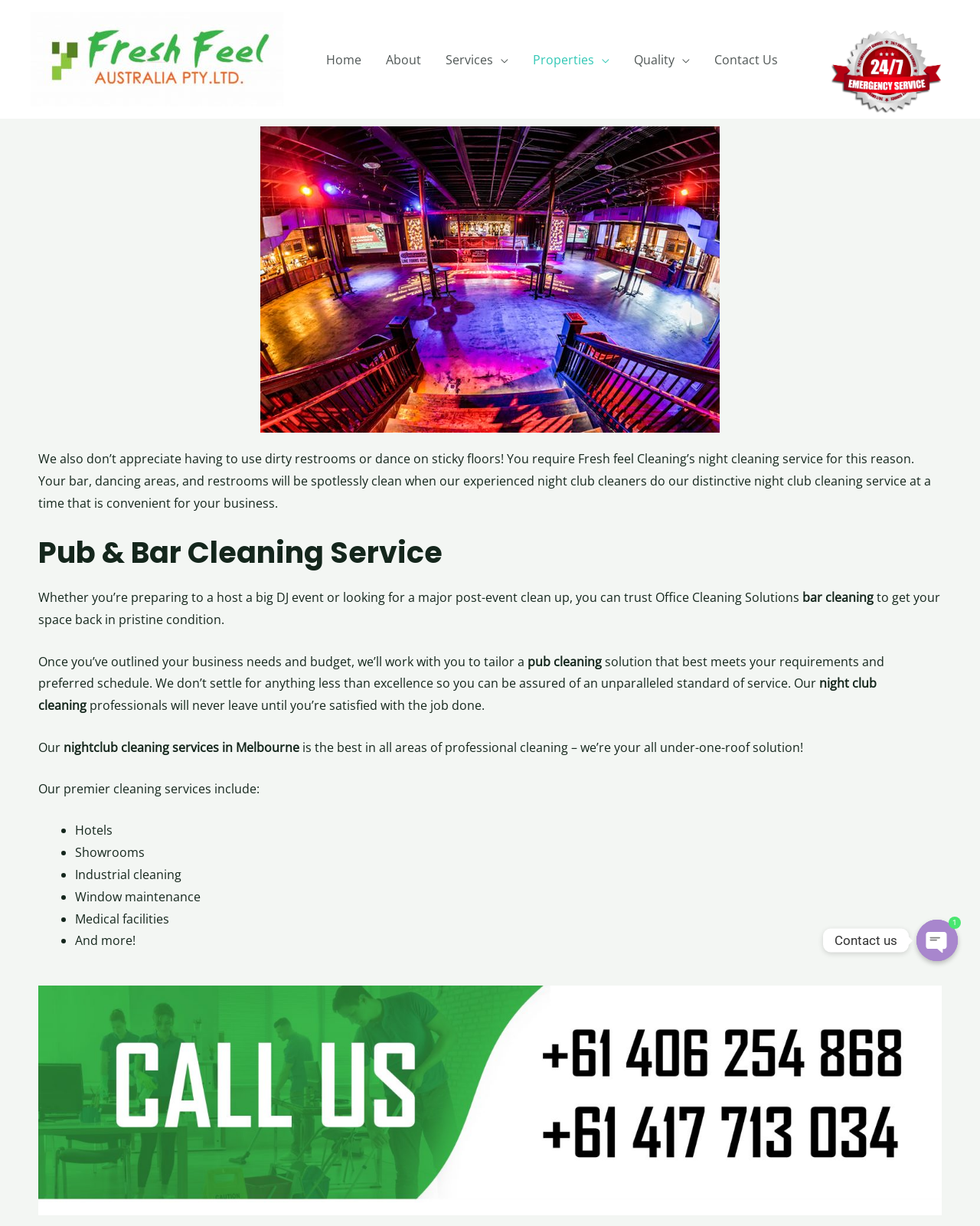Predict the bounding box of the UI element that fits this description: "Contact Us".

[0.716, 0.027, 0.806, 0.07]